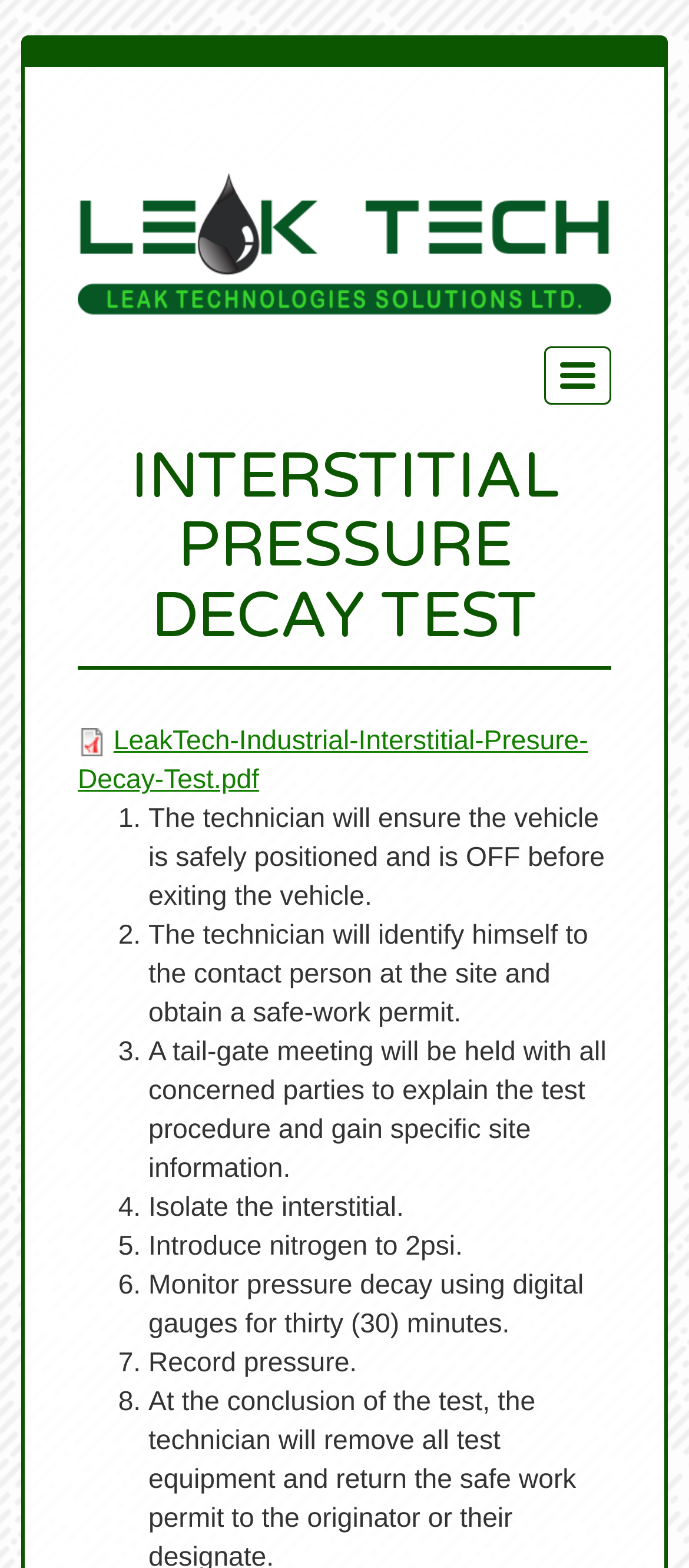Given the description of a UI element: "Menu", identify the bounding box coordinates of the matching element in the webpage screenshot.

None